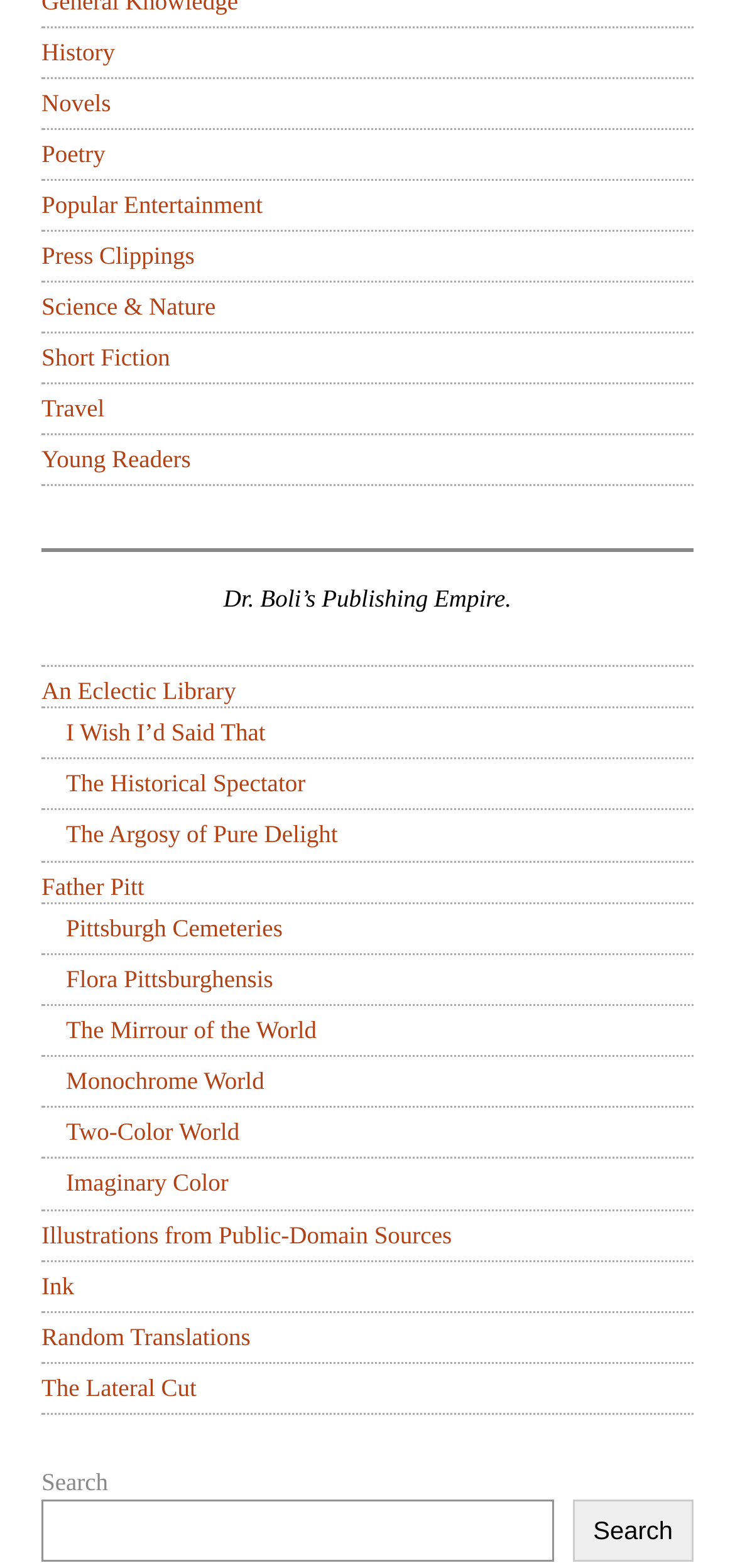Locate the bounding box of the UI element defined by this description: "Father Pitt". The coordinates should be given as four float numbers between 0 and 1, formatted as [left, top, right, bottom].

[0.056, 0.556, 0.196, 0.574]